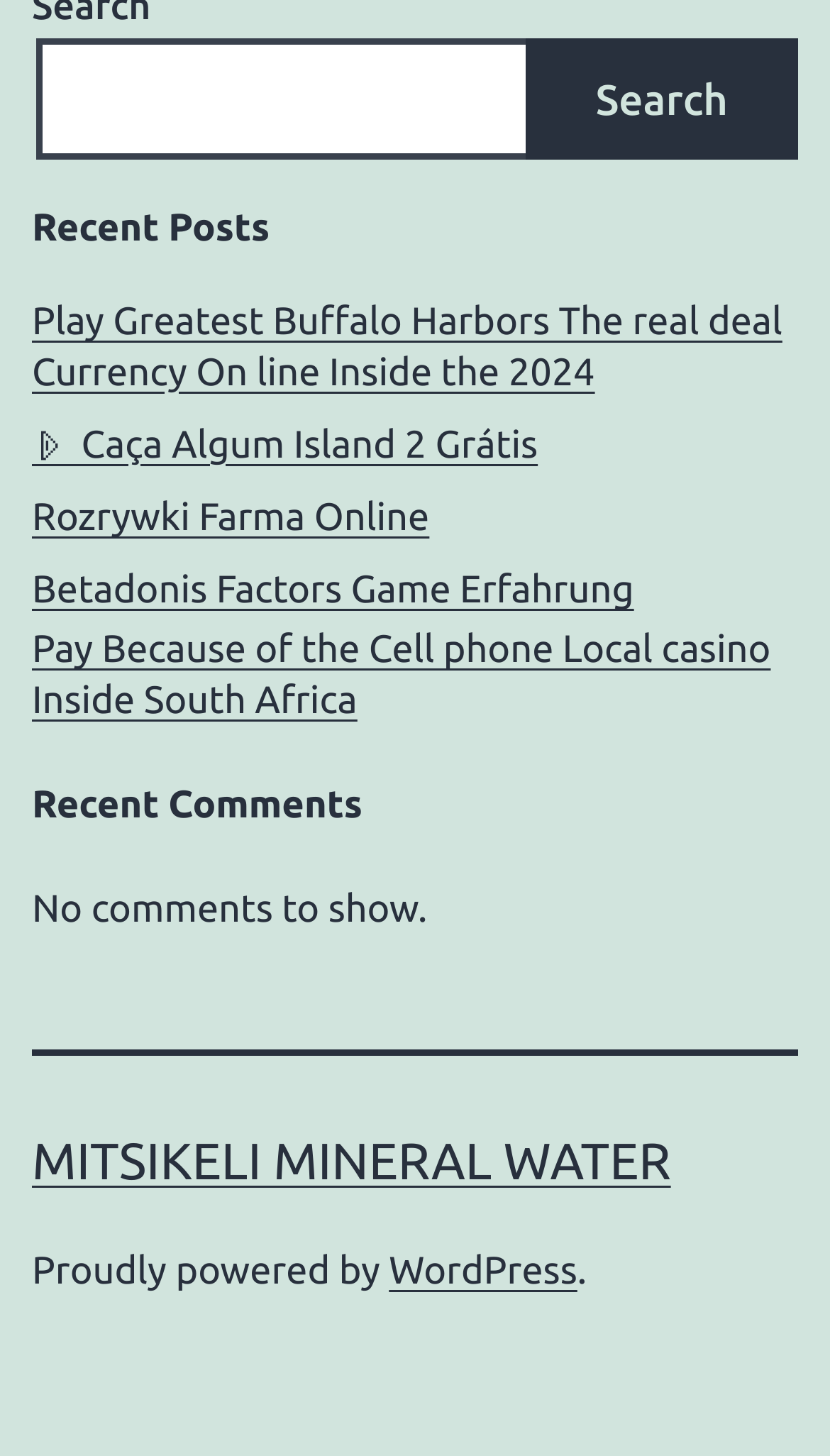Locate and provide the bounding box coordinates for the HTML element that matches this description: "0".

None